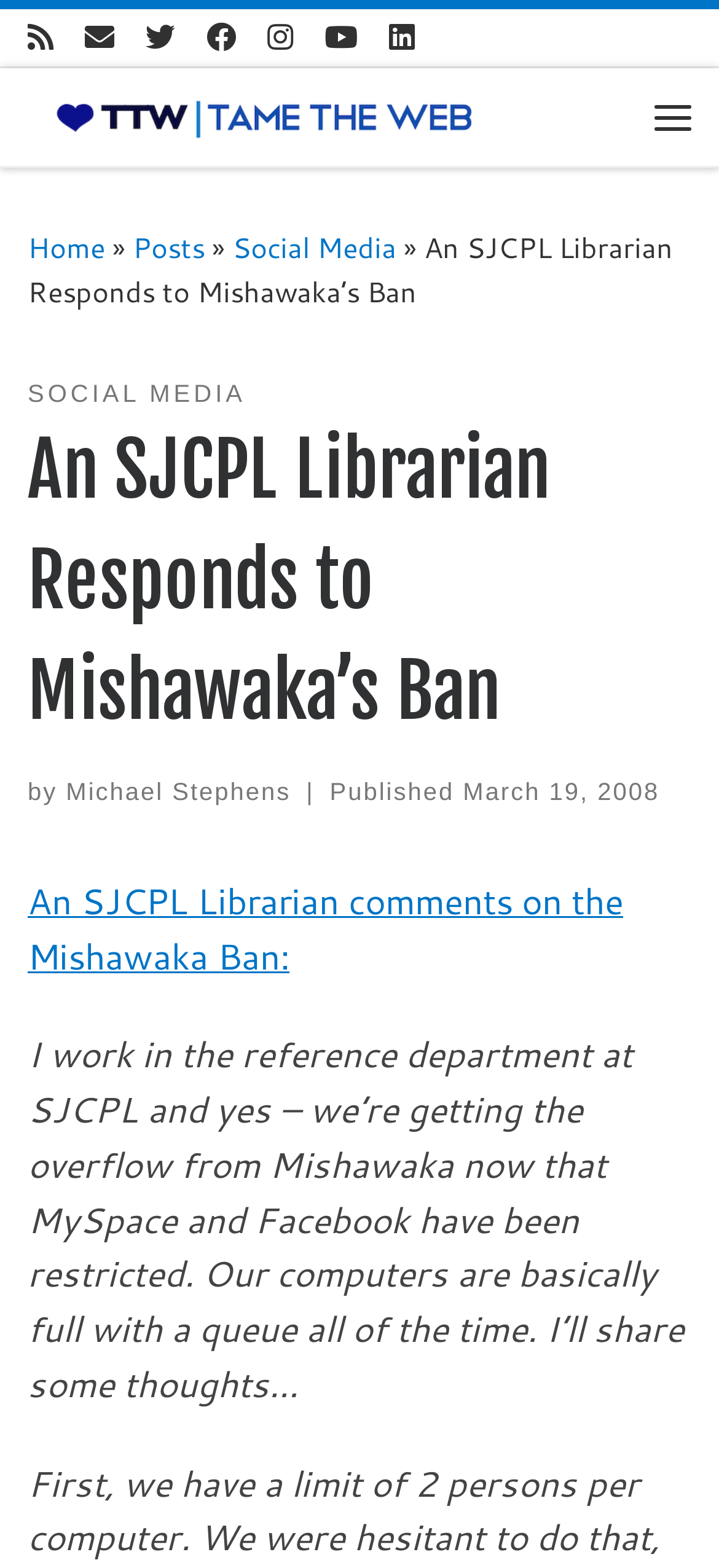Pinpoint the bounding box coordinates of the element to be clicked to execute the instruction: "Go to home page".

[0.038, 0.144, 0.146, 0.17]